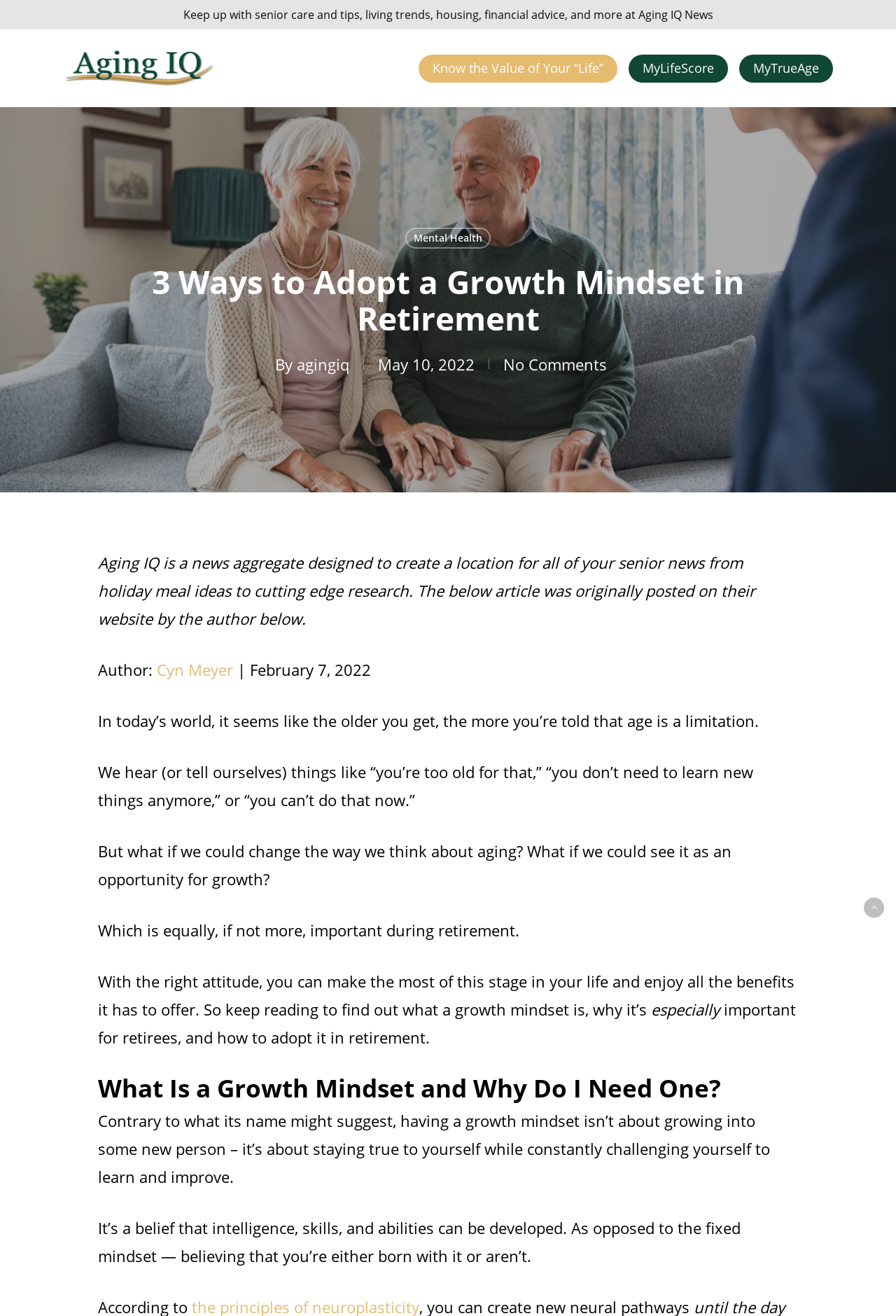How many links are there in the top section of the webpage?
Use the information from the screenshot to give a comprehensive response to the question.

The top section of the webpage contains five links: 'Keep up with senior care and tips, living trends, housing, financial advice, and more at Aging IQ News', 'Aging IQ', 'Know the Value of Your “Life”', 'MyLifeScore', and 'MyTrueAge'.